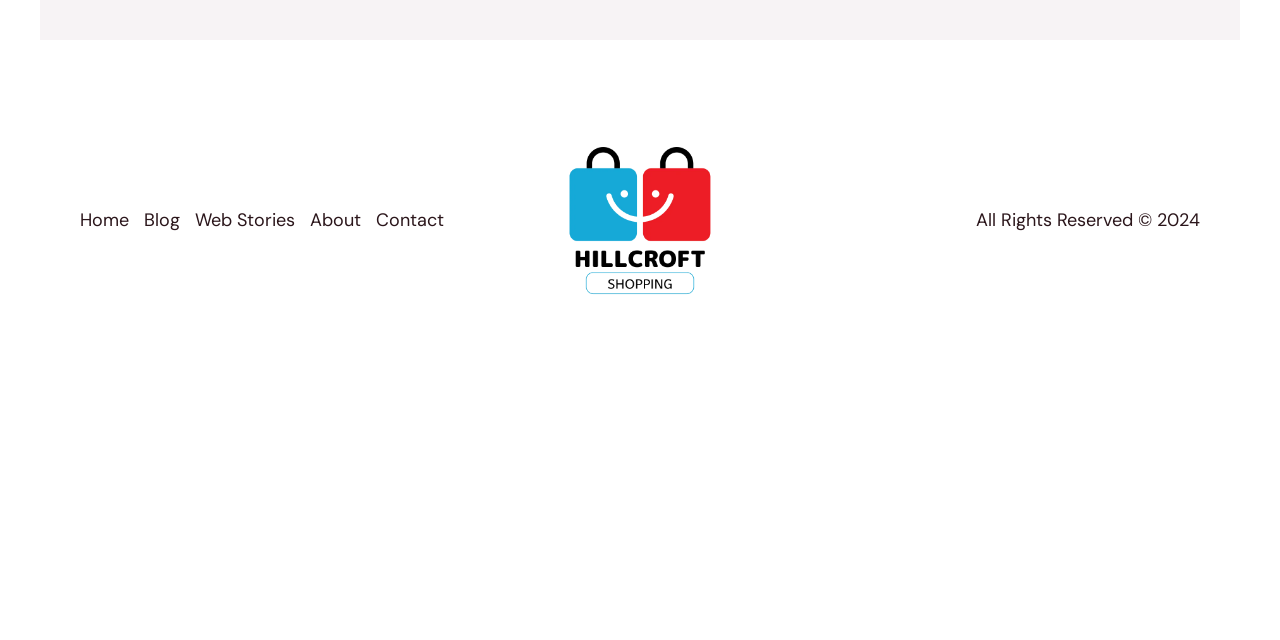Determine the bounding box coordinates for the HTML element mentioned in the following description: "All Posts". The coordinates should be a list of four floats ranging from 0 to 1, represented as [left, top, right, bottom].

None